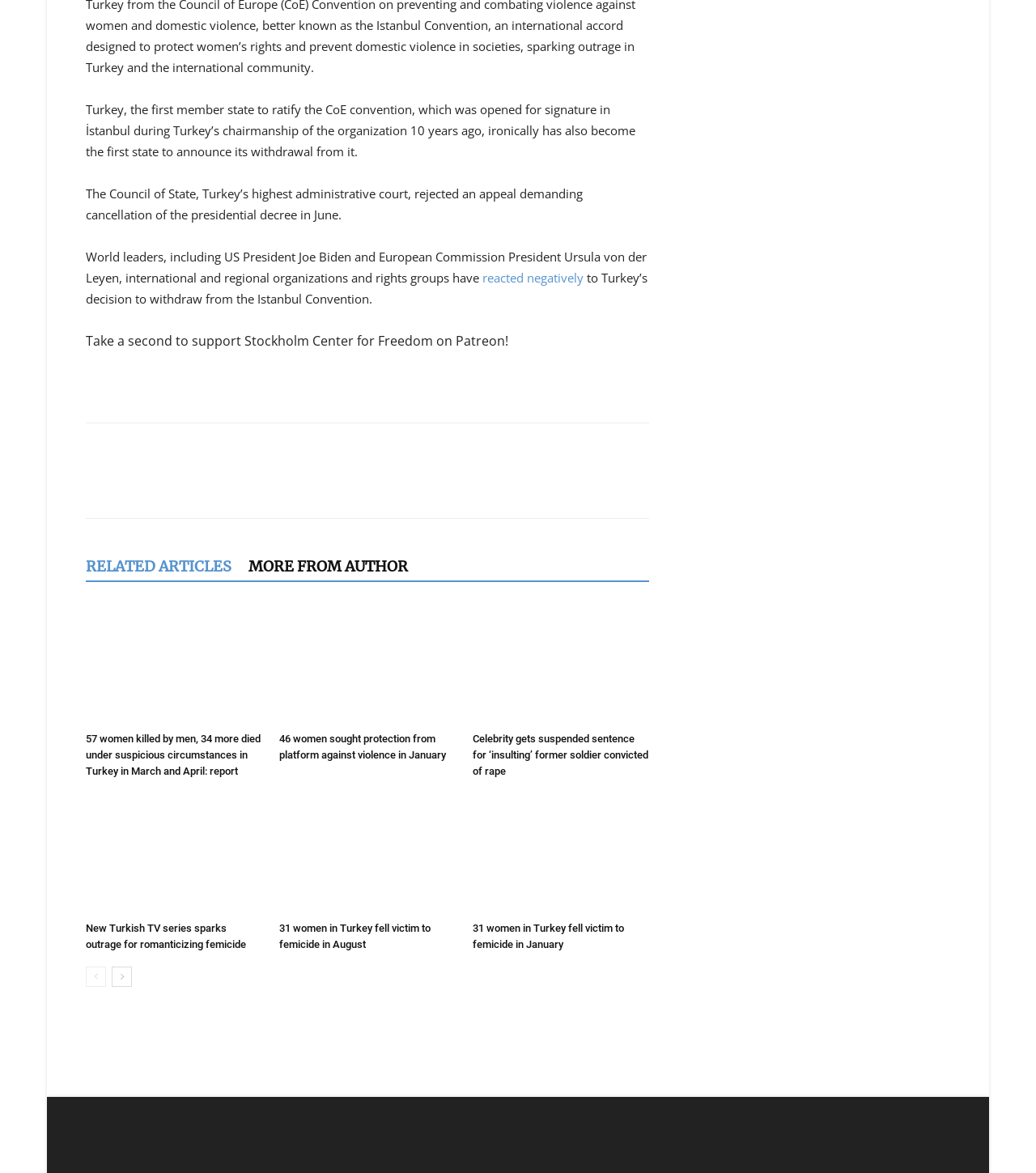Specify the bounding box coordinates of the area to click in order to follow the given instruction: "React negatively to Turkey’s decision to withdraw from the Istanbul Convention."

[0.466, 0.23, 0.563, 0.244]